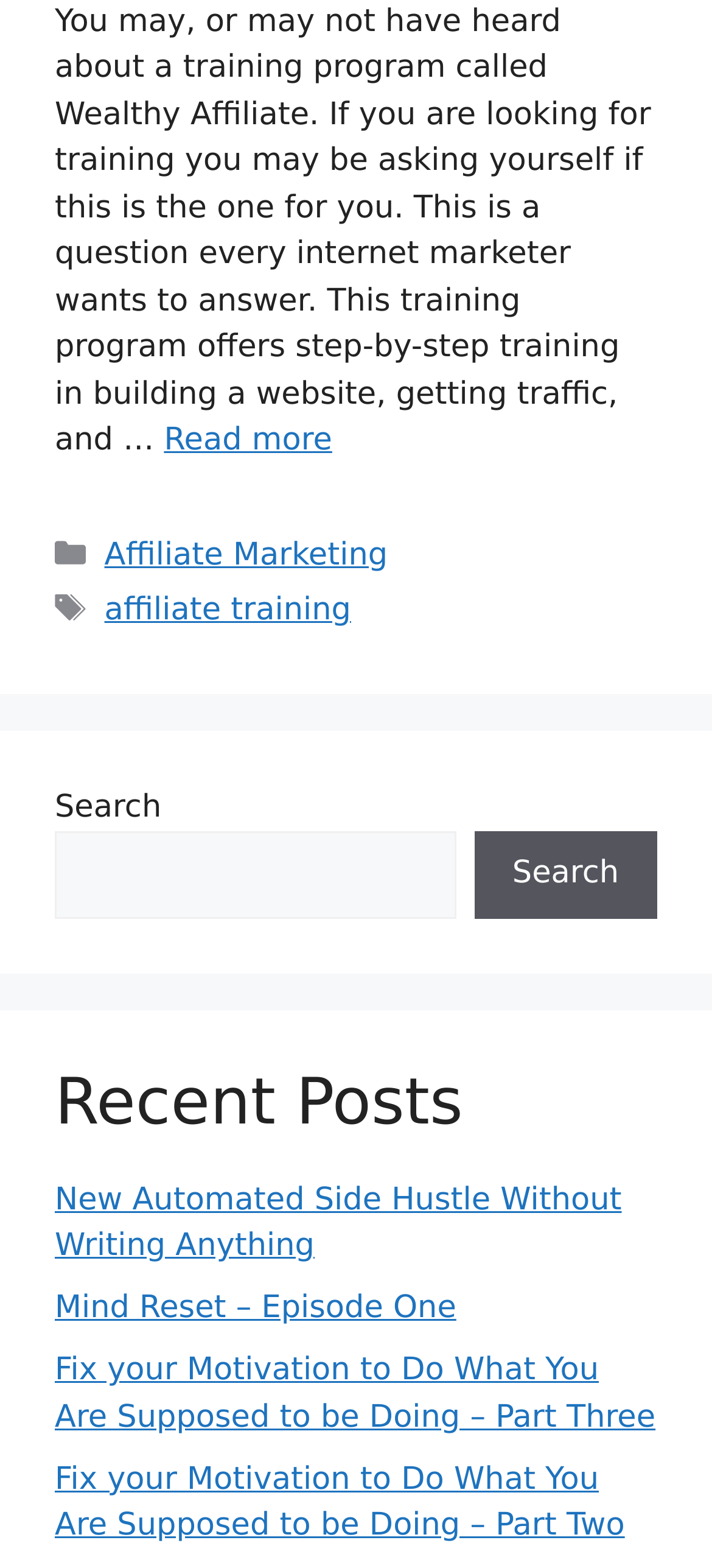Analyze the image and deliver a detailed answer to the question: What is the category of the article?

The category of the article can be determined by looking at the footer section, which lists 'Categories' and 'Tags'. Under 'Categories', the link 'Affiliate Marketing' is listed, suggesting that the article belongs to this category.